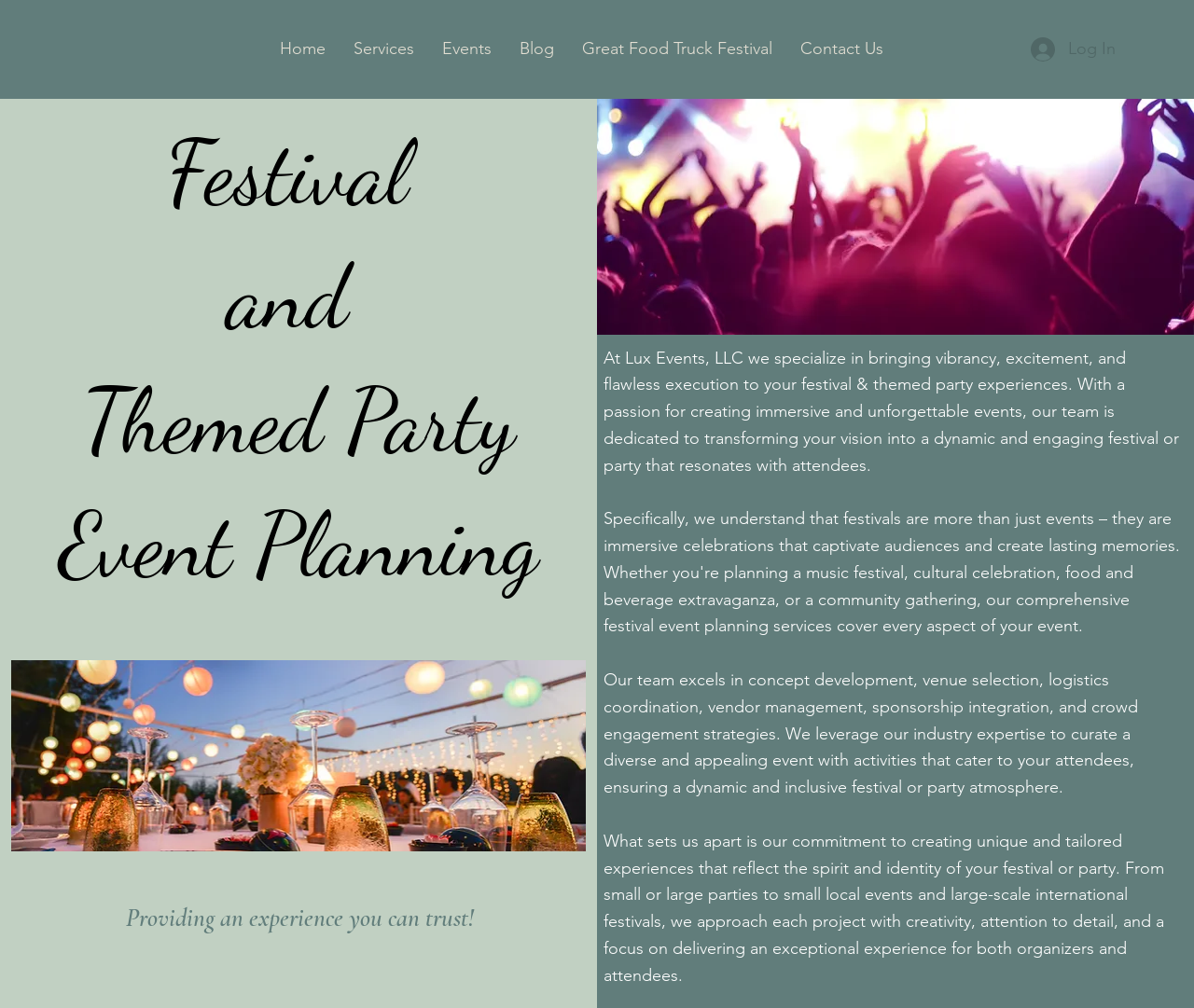What is depicted in the image on the webpage?
From the image, respond using a single word or phrase.

Outdoor event setup